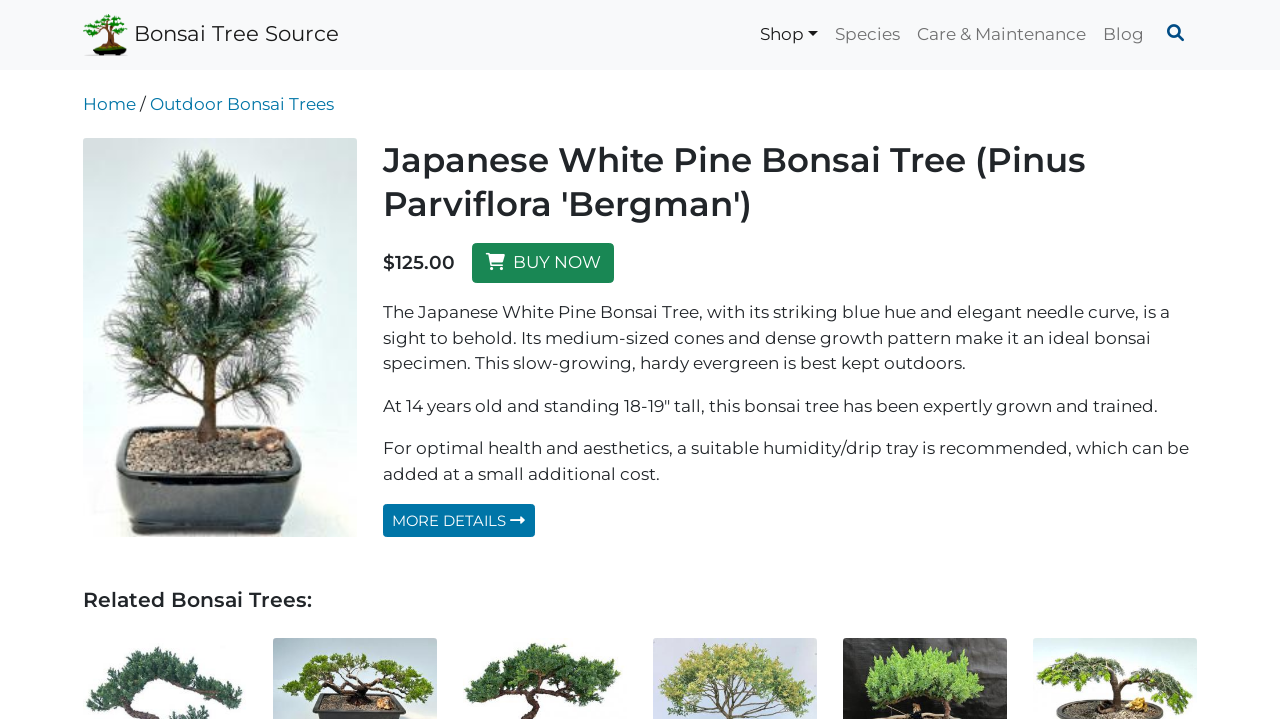Is there a search button on the top right?
Based on the image, provide a one-word or brief-phrase response.

Yes